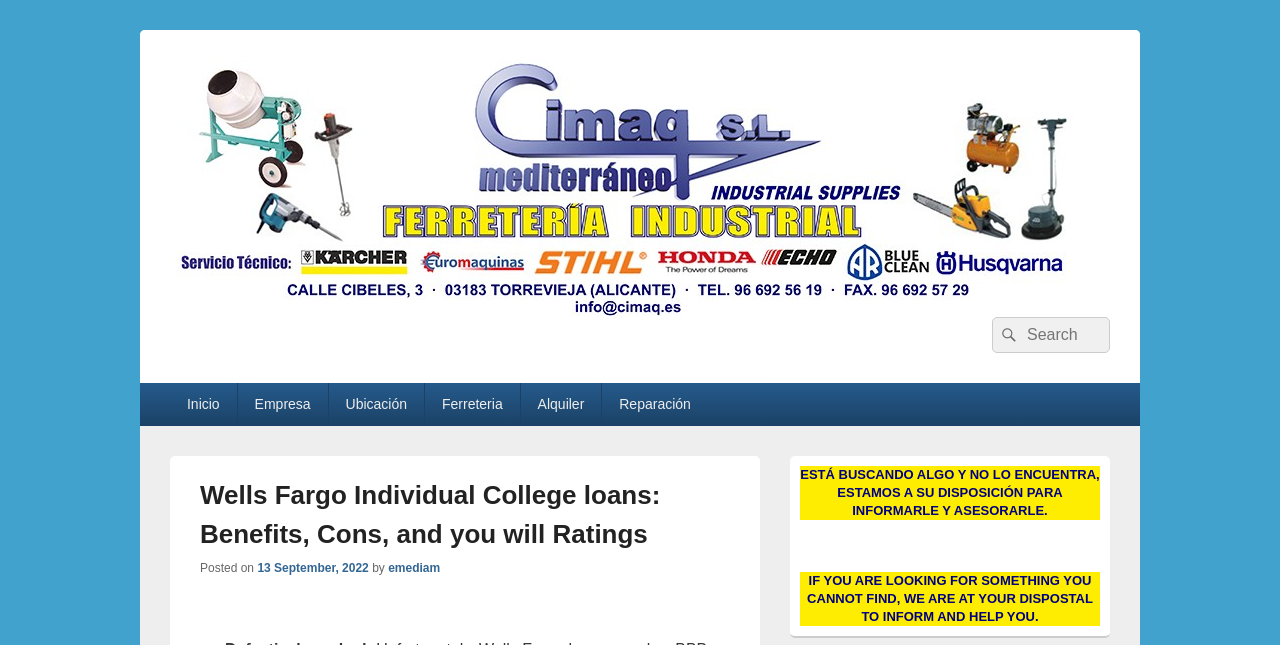Identify the bounding box coordinates of the clickable region required to complete the instruction: "Search for something". The coordinates should be given as four float numbers within the range of 0 and 1, i.e., [left, top, right, bottom].

[0.775, 0.491, 0.867, 0.547]